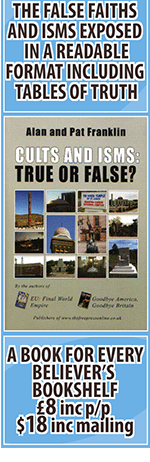Offer a detailed explanation of the image and its components.

The image features a promotional banner for a book titled "Cults and Isms: True or False?" authored by Alan and Pat Franklin. The banner highlights the book's purpose of exposing "false faiths and isms" in a clear format that includes "tables of truth." It emphasizes that the book is a valuable resource for every believer's bookshelf, priced at £8 including postage and packing, or $18 including mailing. The design combines eye-catching text and imagery related to religious themes, aiming to attract readers interested in deepening their understanding of various belief systems.